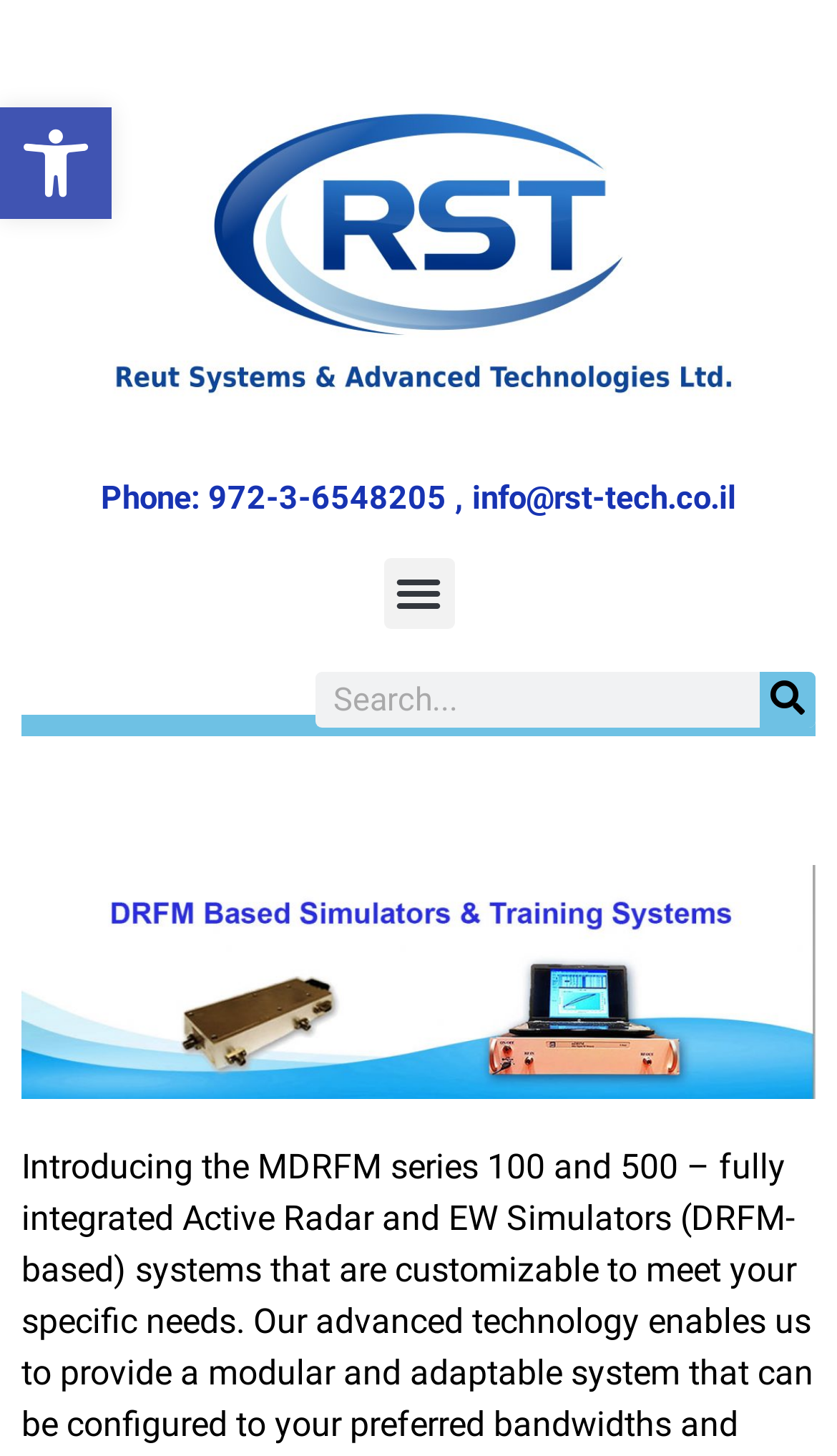Provide a brief response to the question below using one word or phrase:
Is the menu toggled?

No